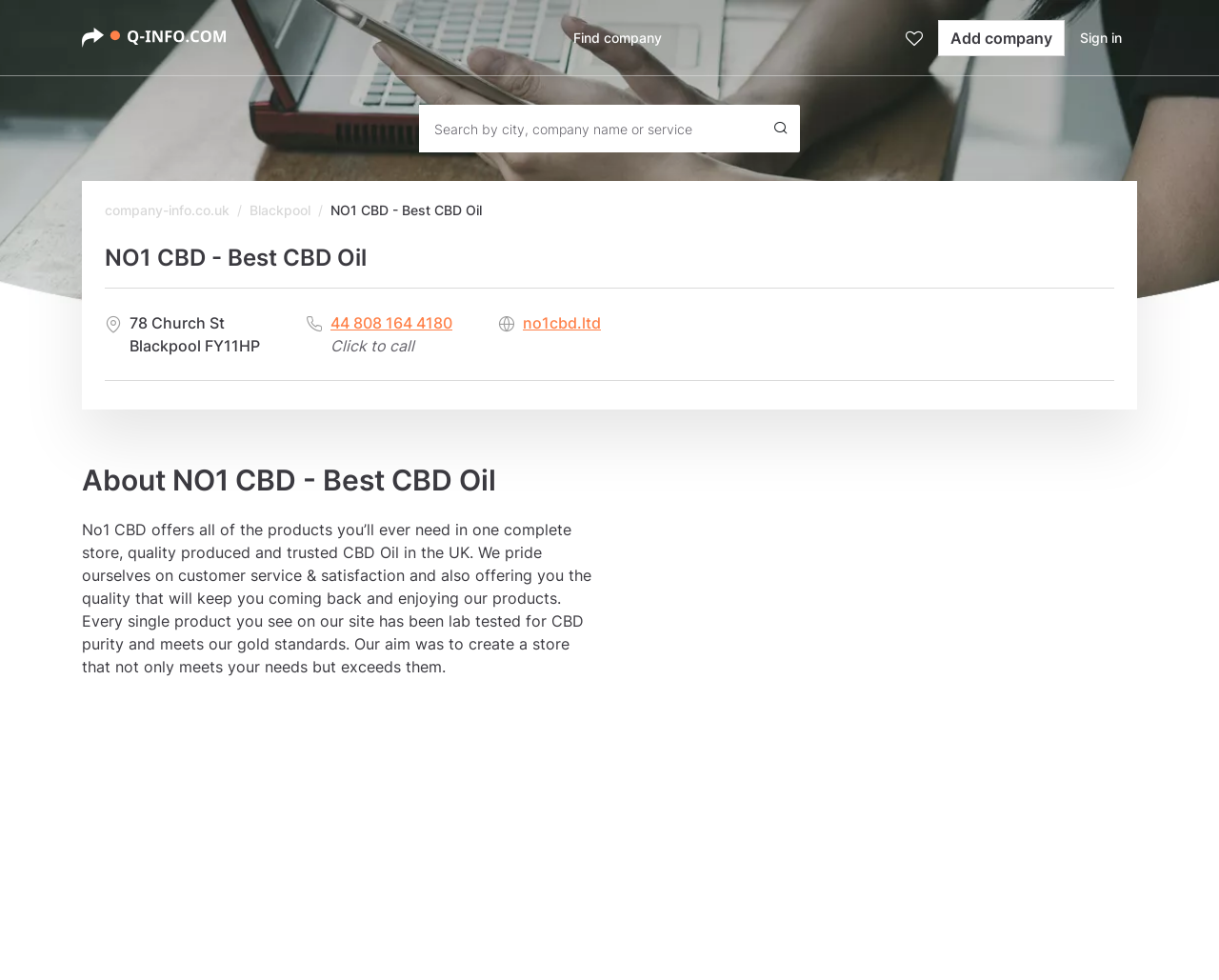Determine the main headline from the webpage and extract its text.

NO1 CBD - Best CBD Oil